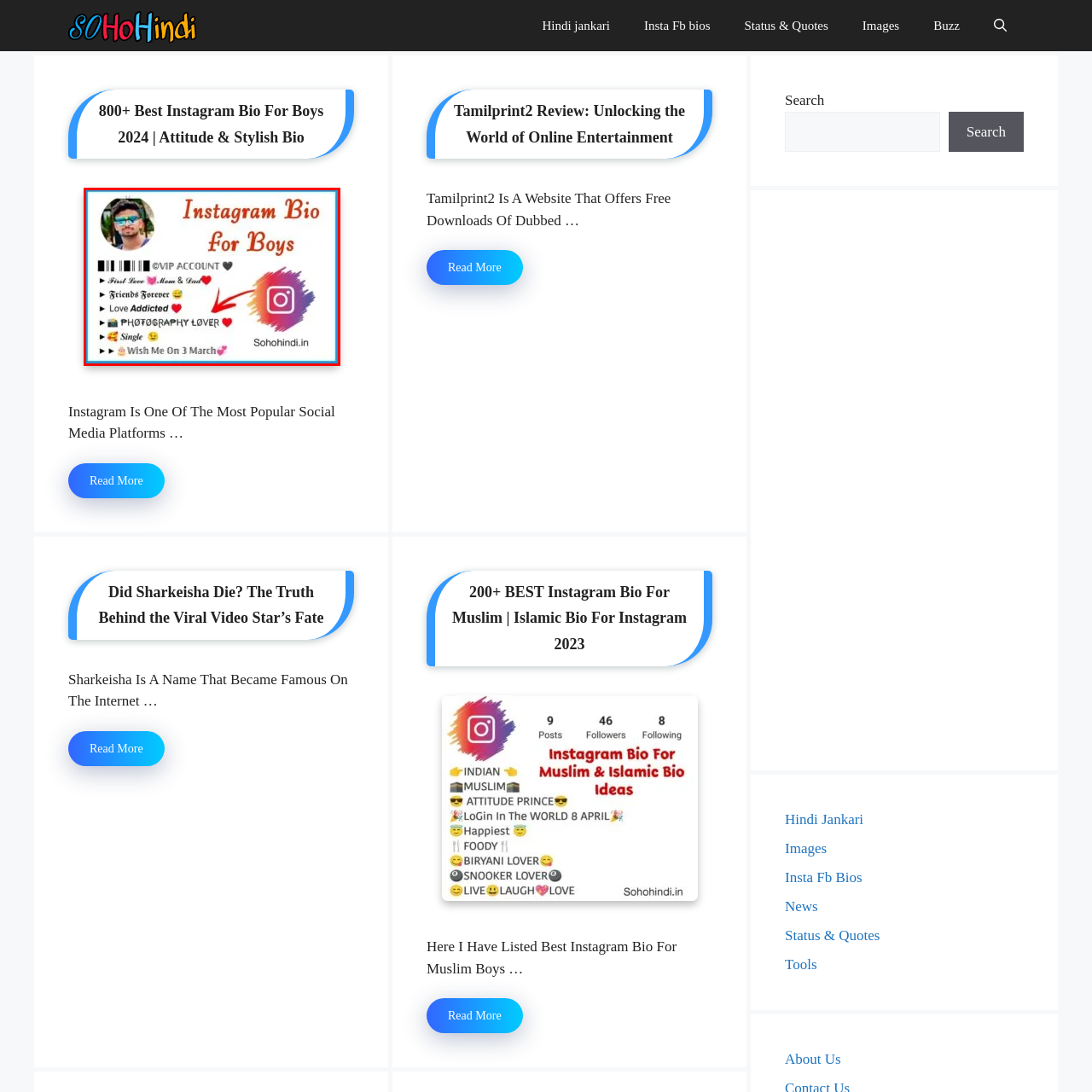Offer an in-depth description of the image encased within the red bounding lines.

The image showcases an engaging and stylish Instagram bio tailored for boys, highlighting the user's interests and personality traits. At the top, "Instagram Bio for Boys" is prominently displayed, capturing attention. Below that, various playful symbols and phrases describe the individual: they refer to themselves as a "VIP ACCOUNT," express appreciation for their "First Love," and emphasize their commitment to "Friends Forever." 

The bio also includes declarations of being "Love Addicted" and a "PHOTOGRAPHY LOVER," indicating a passion for capturing moments. A humorous touch is added with the mention of being "Single" and a playful request to "Wish Me On 3 March," suggesting an upcoming birthday or special occasion. 

An Instagram logo points toward the profile's social media element, seamlessly integrating visual and textual elements. The overall design combines pictures and text, creating an attractive presentation that encourages engagement from potential followers. The image is sourced from Sohohindi.in, a platform known for creative bio ideas.